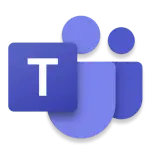Describe thoroughly the contents of the image.

The image displays the logo of Microsoft Teams, characterized by a stylized letter "T" alongside abstract shapes that represent collaboration and communication. This logo is prominently used in various Microsoft Teams applications and materials, signifying its role as a platform for teamwork, messaging, video conferencing, and file sharing. In the context it is presented, the logo likely relates to updates or features associated with Microsoft Teams, such as meeting recaps and resources shared during meetings, enhancing overall productivity and collaboration in a digital workspace.